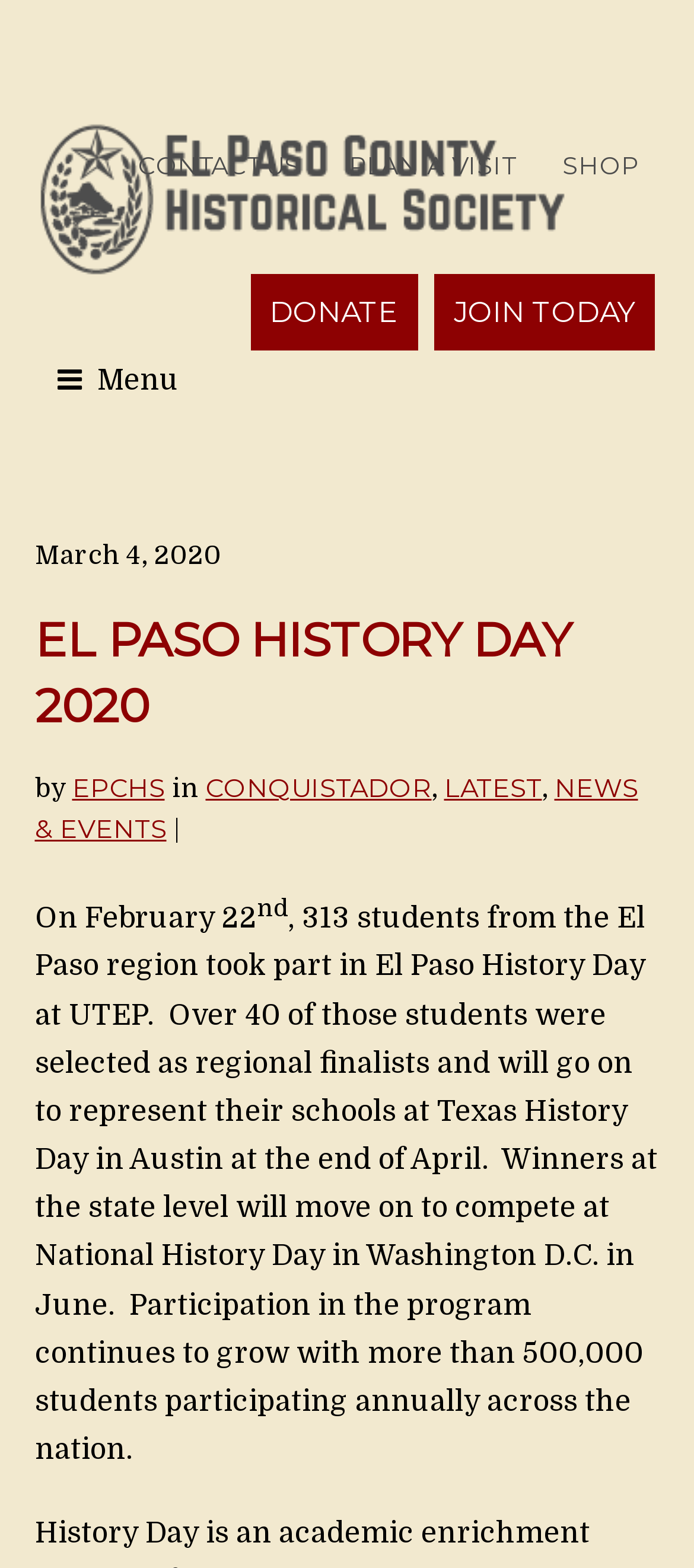Can you find the bounding box coordinates of the area I should click to execute the following instruction: "Select a date from the combobox"?

[0.05, 0.223, 0.288, 0.262]